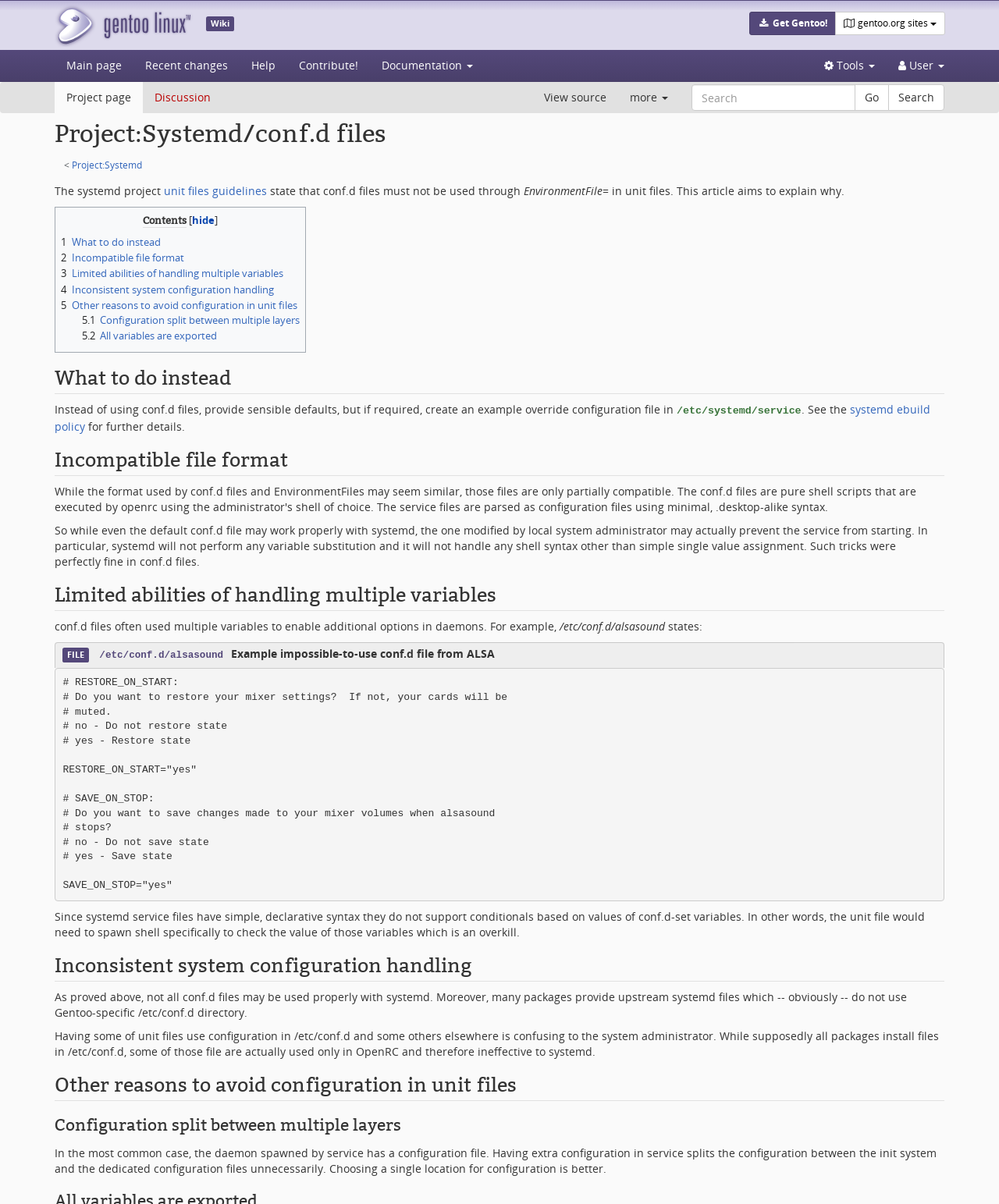How many links are there in the navigation menu?
Look at the image and provide a detailed response to the question.

The navigation menu is located at the top of the webpage and contains links to 'Main page', 'Recent changes', 'Help', 'Contribute!', and 'Project page'. Therefore, there are 5 links in the navigation menu.